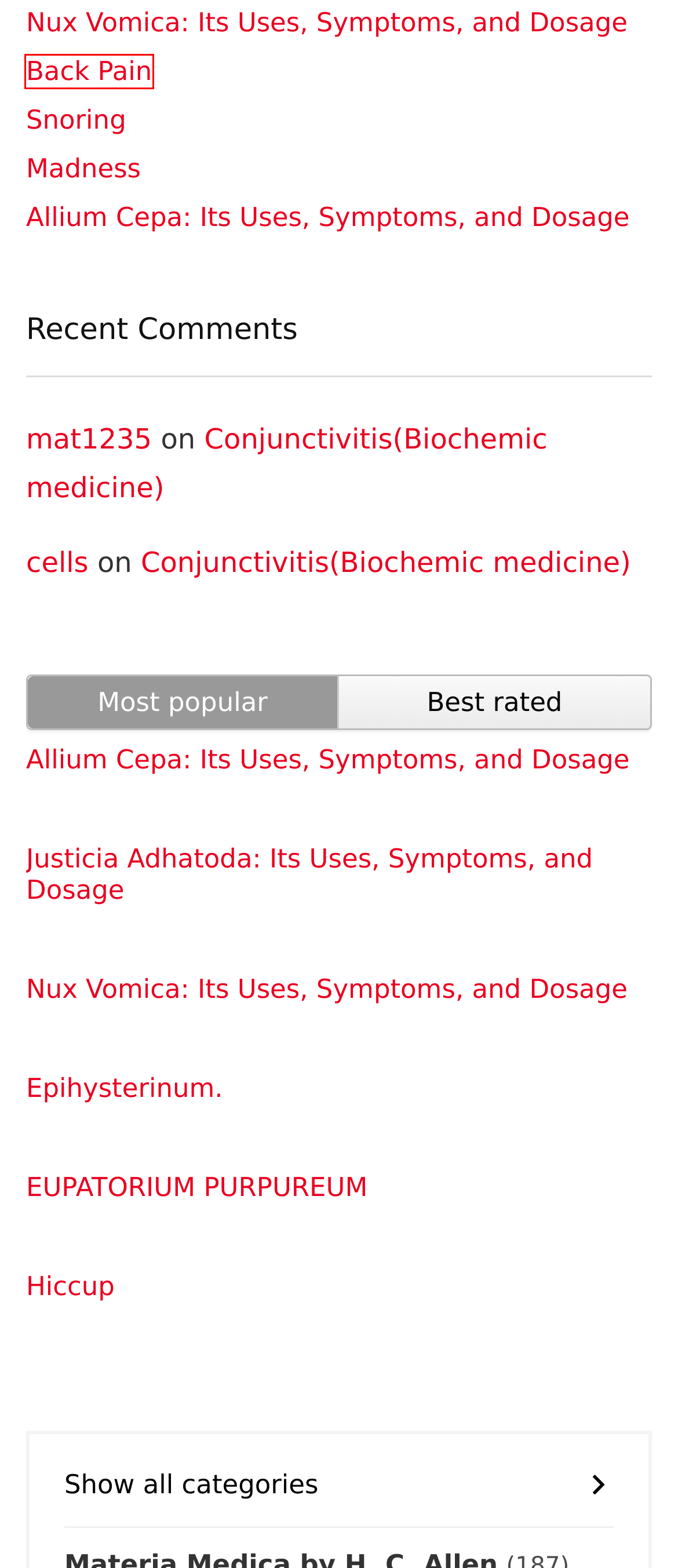Examine the screenshot of the webpage, which has a red bounding box around a UI element. Select the webpage description that best fits the new webpage after the element inside the red bounding box is clicked. Here are the choices:
A. Back Pain – blogepostpro
B. Snoring – blogepostpro
C. B2STATS Foro – B2Stats
D. Conjunctivitis(Biochemic medicine) – blogepostpro
E. Allium Cepa: Its Uses, Symptoms, and Dosage – blogepostpro
F. EUPATORIUM PURPUREUM – blogepostpro
G. Hiccup – blogepostpro
H. Justicia Adhatoda: Its Uses, Symptoms, and Dosage – blogepostpro

A